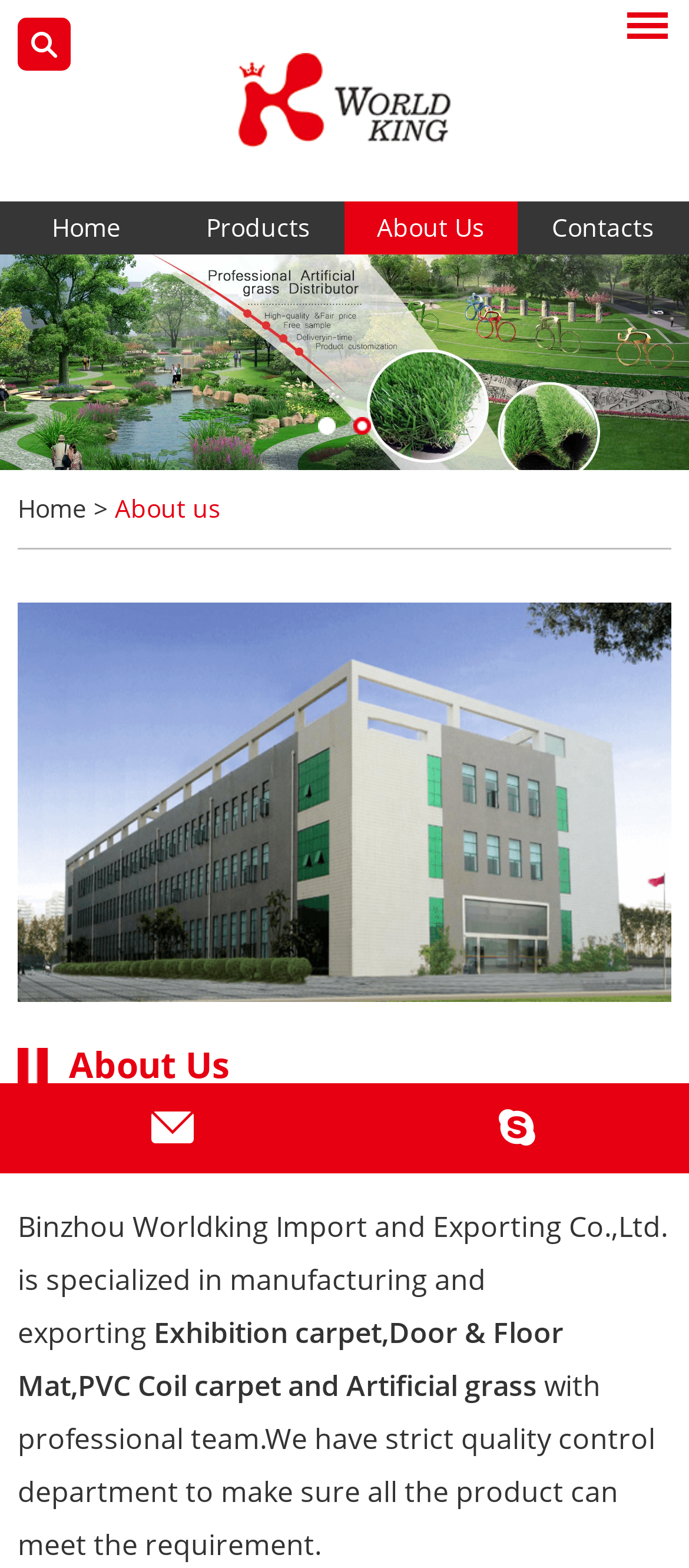Locate the bounding box coordinates of the area where you should click to accomplish the instruction: "Learn more about the company".

[0.026, 0.313, 0.126, 0.335]